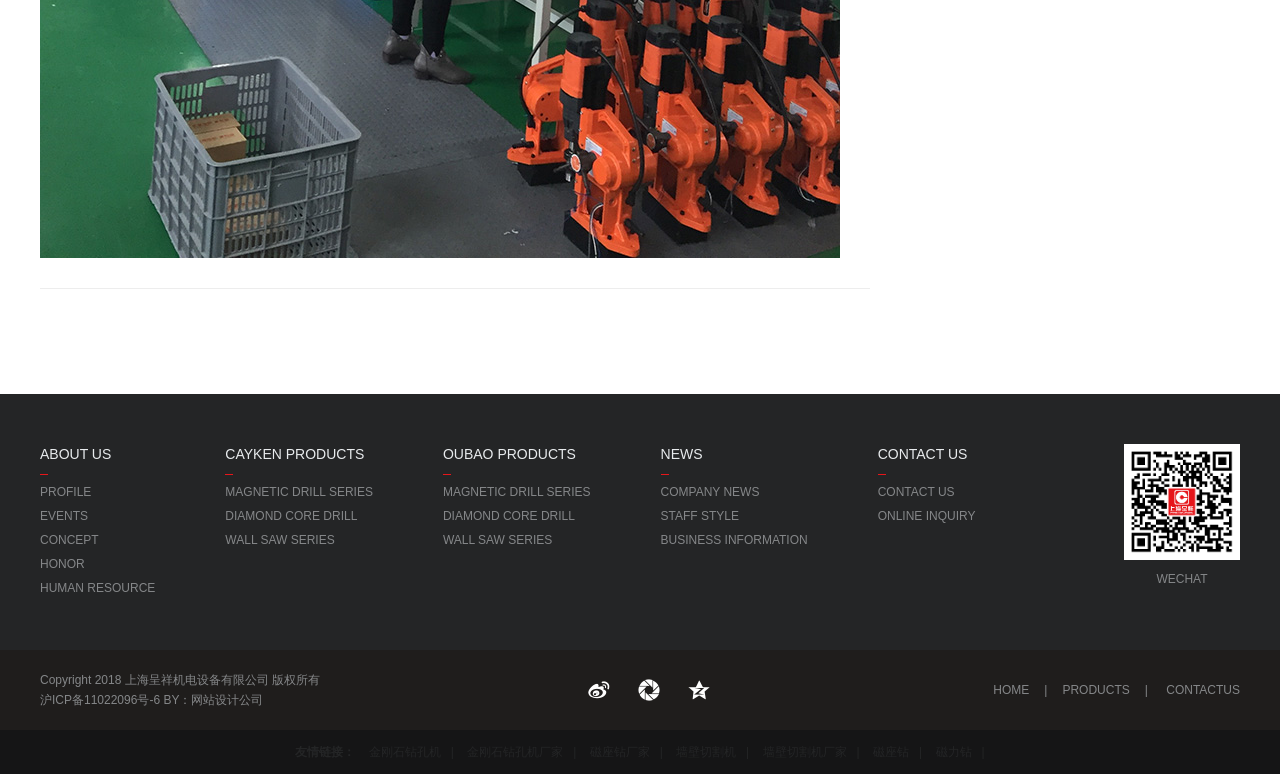Identify the bounding box coordinates of the specific part of the webpage to click to complete this instruction: "Go to home page".

[0.776, 0.882, 0.804, 0.901]